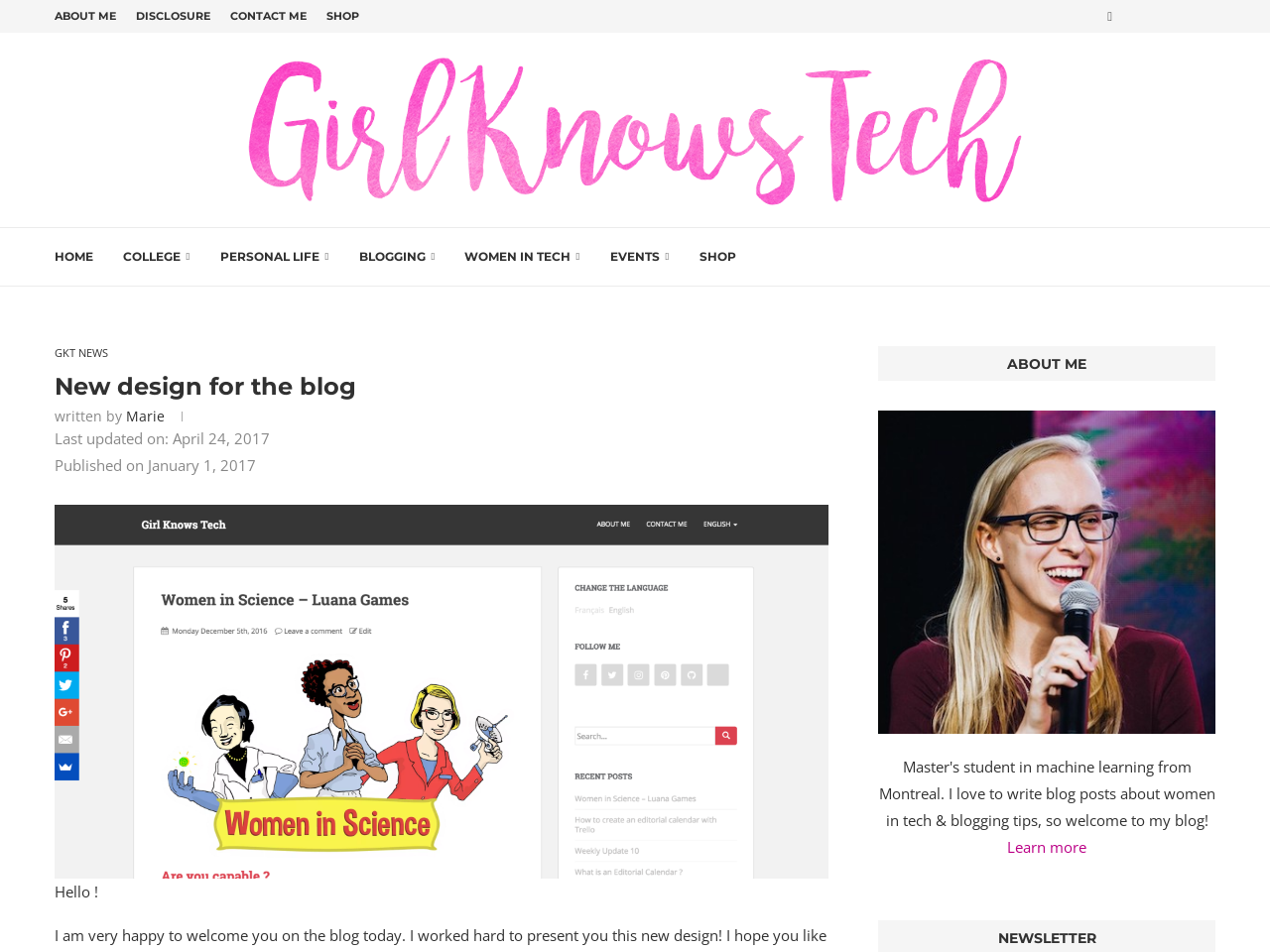Can you show the bounding box coordinates of the region to click on to complete the task described in the instruction: "search on the blog"?

[0.941, 0.24, 0.957, 0.3]